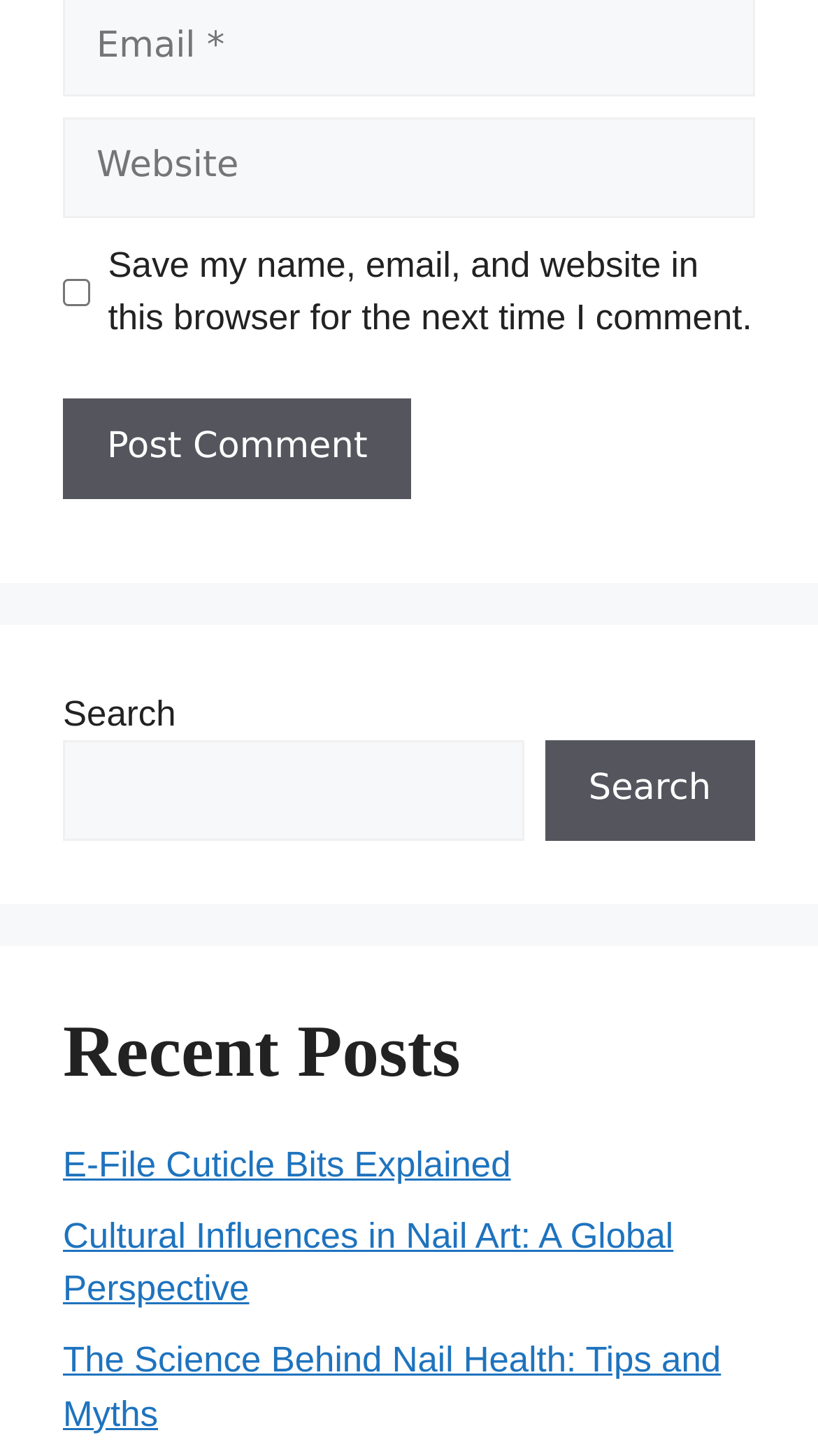How many recent posts are listed?
Based on the image content, provide your answer in one word or a short phrase.

3